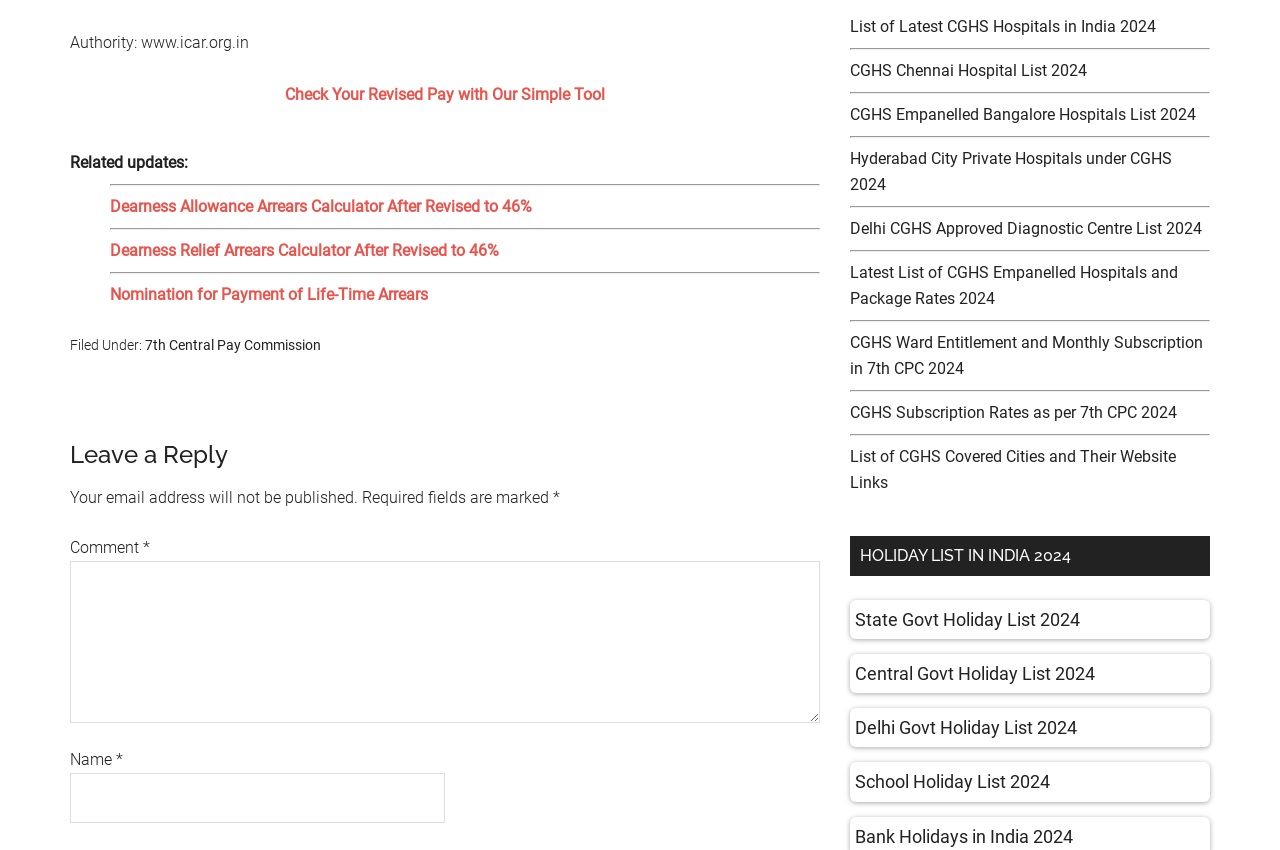What is the authority of this webpage?
Look at the image and respond to the question as thoroughly as possible.

The authority of this webpage is mentioned at the top of the page, which is 'www.icar.org.in'. This information is provided in a static text element with the ID 193.